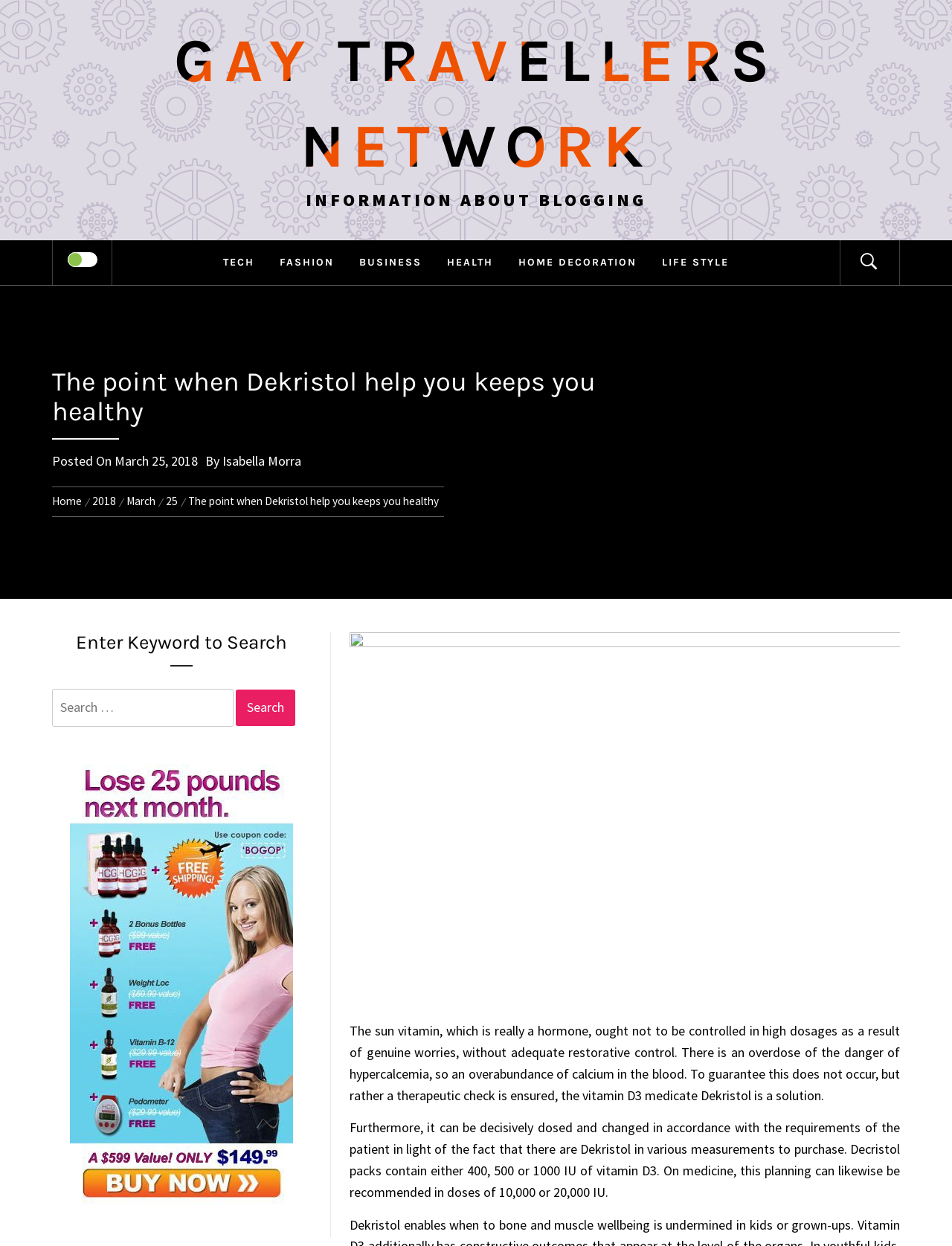Kindly determine the bounding box coordinates of the area that needs to be clicked to fulfill this instruction: "Read the article posted on March 25, 2018".

[0.12, 0.363, 0.208, 0.376]